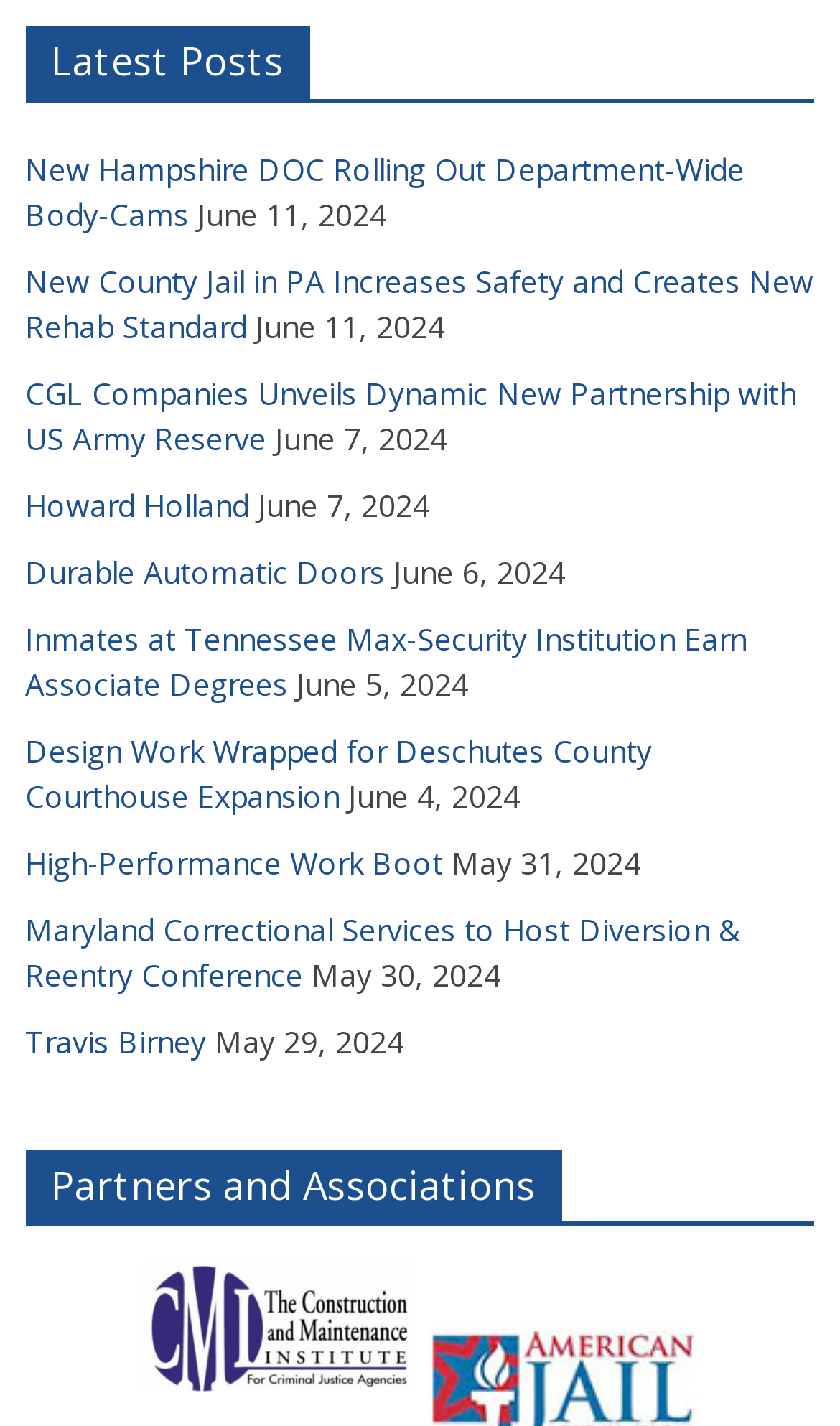Find and indicate the bounding box coordinates of the region you should select to follow the given instruction: "Read the latest post about New Hampshire DOC".

[0.03, 0.104, 0.886, 0.164]